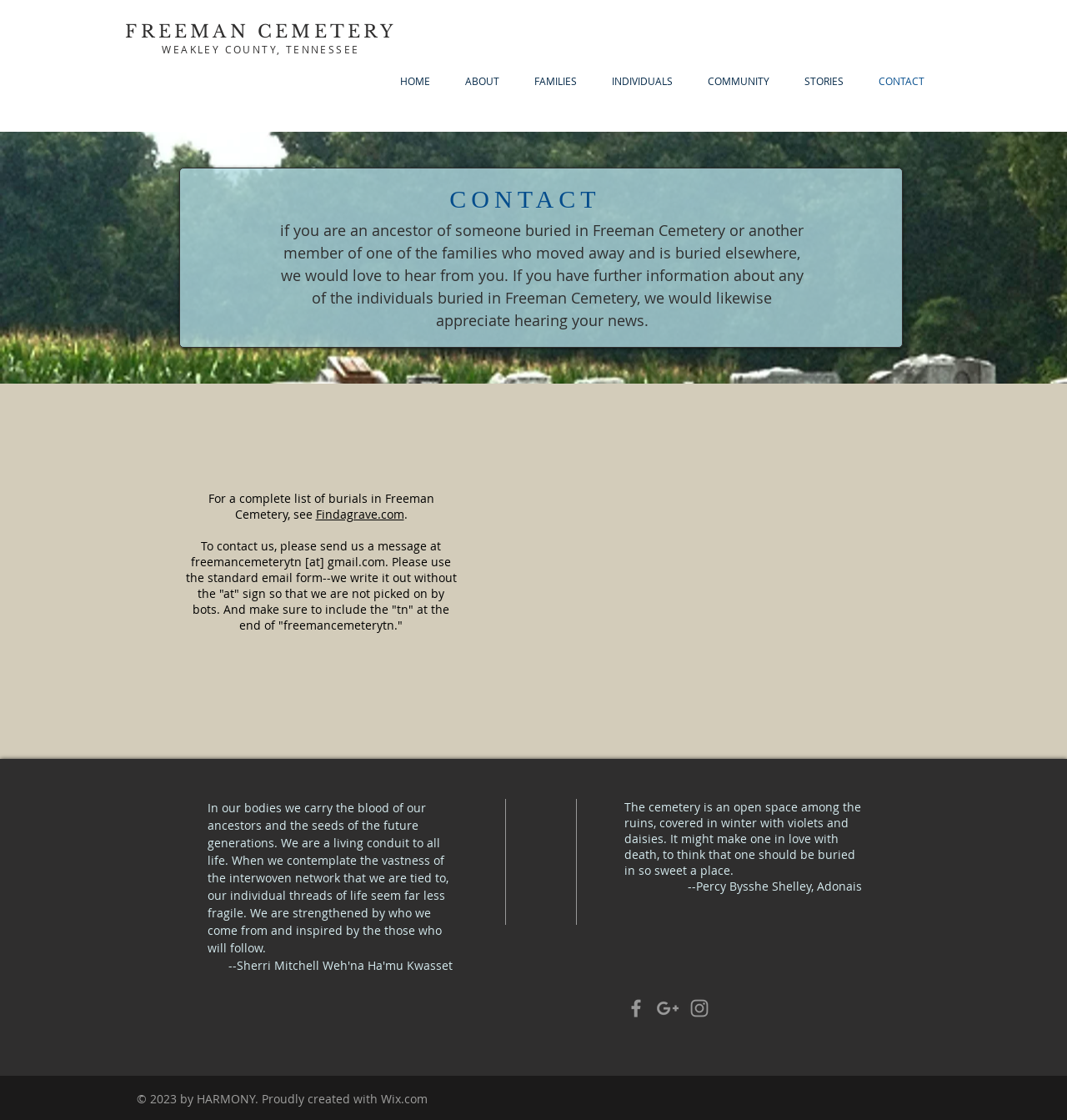Locate the UI element that matches the description FREEMAN CEMETERY in the webpage screenshot. Return the bounding box coordinates in the format (top-left x, top-left y, bottom-right x, bottom-right y), with values ranging from 0 to 1.

[0.117, 0.019, 0.372, 0.038]